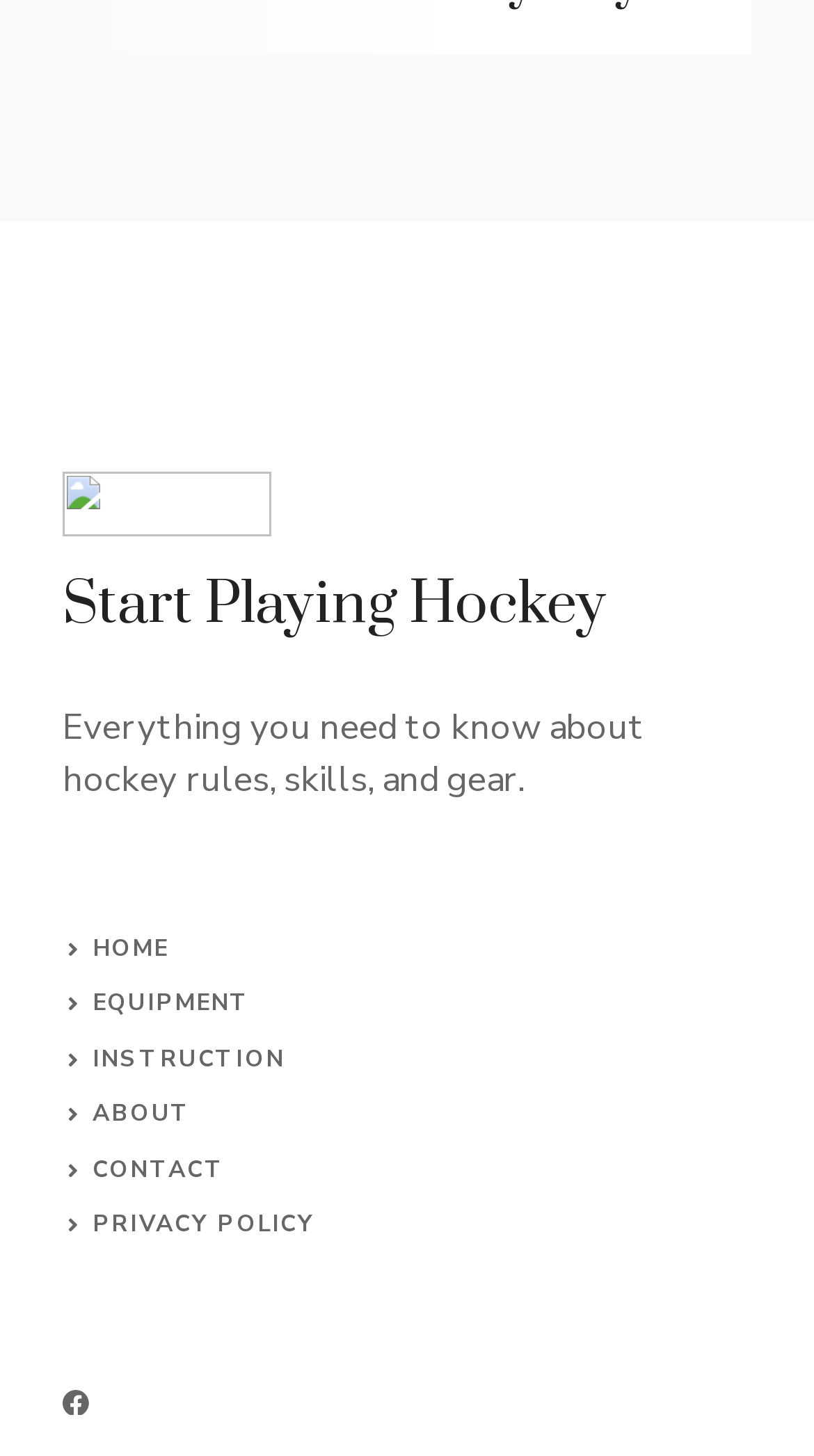Give a one-word or one-phrase response to the question:
What is the shape of the Facebook icon?

Image